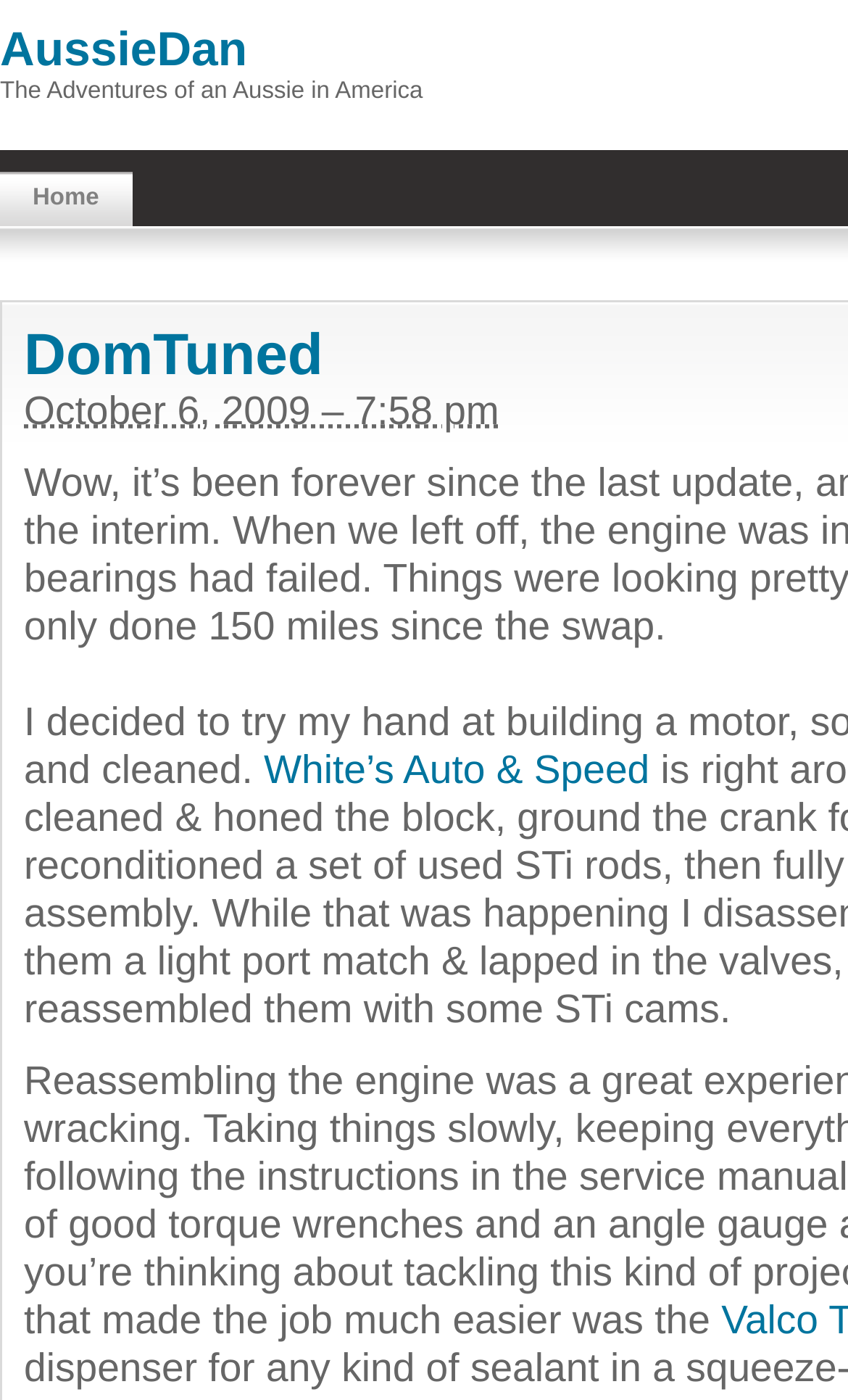What is the date of the blog post?
Using the picture, provide a one-word or short phrase answer.

October 6, 2009